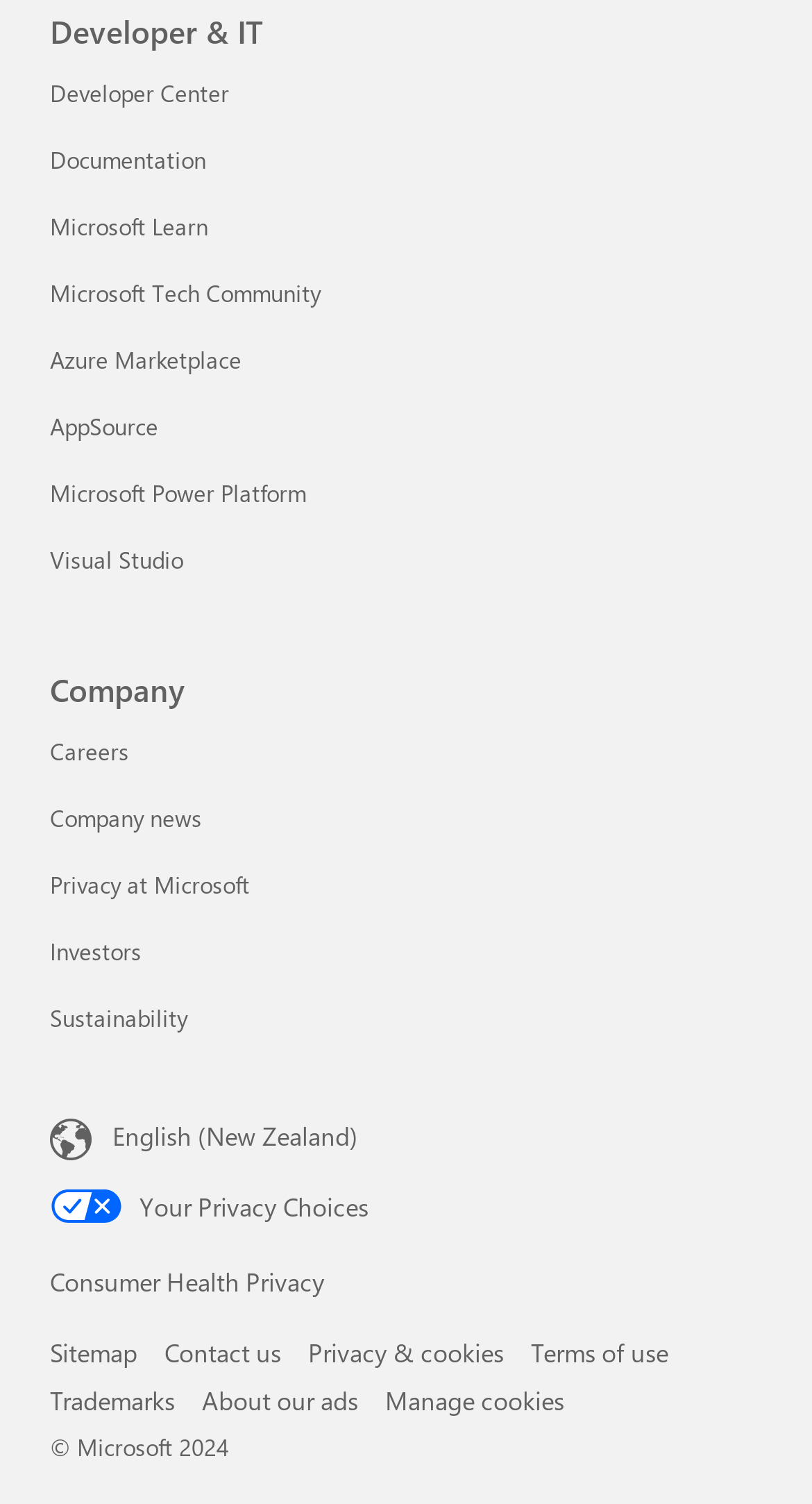Answer the following query concisely with a single word or phrase:
What is the first link under 'Developer & IT'?

Developer Center